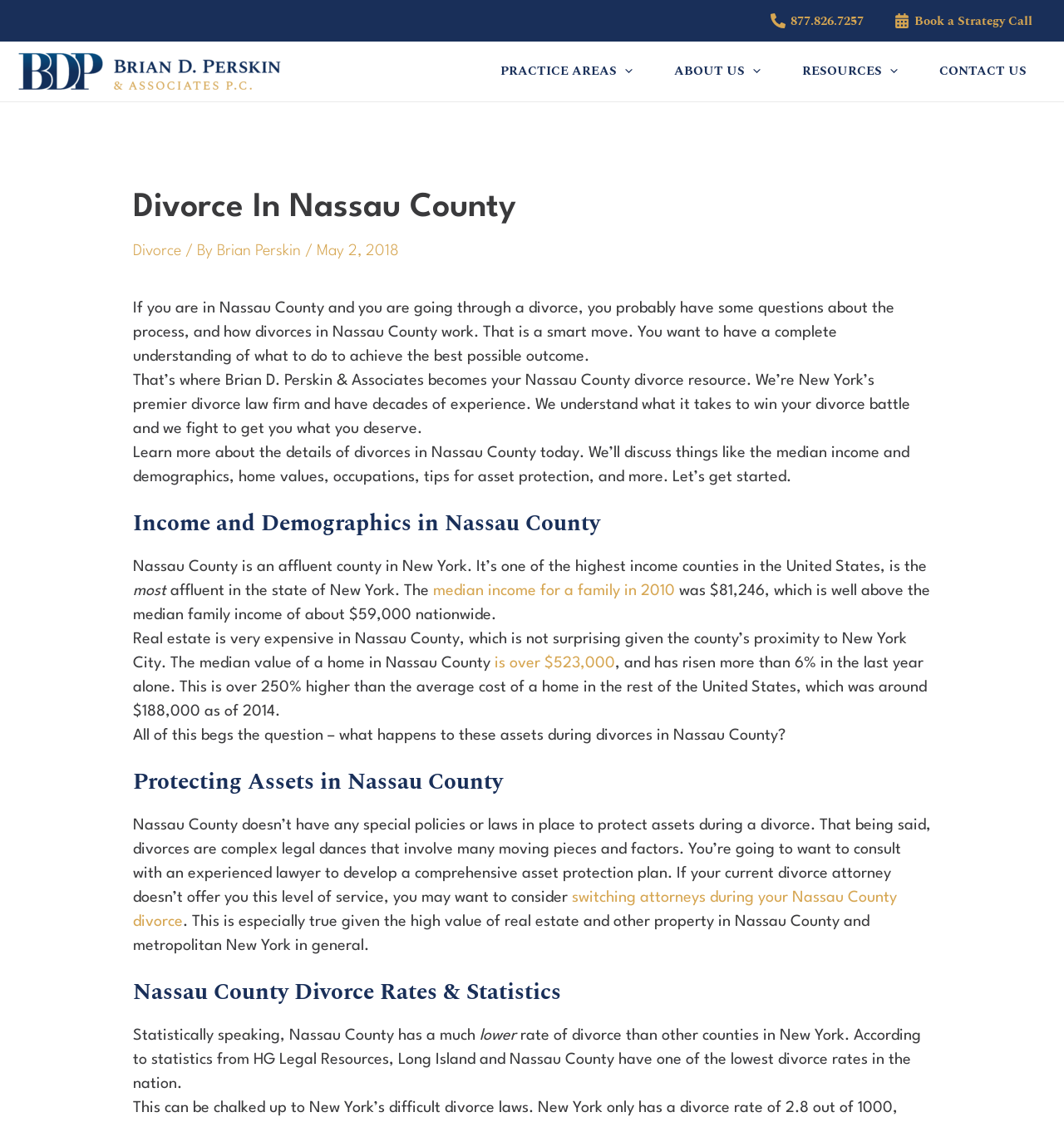Please locate the clickable area by providing the bounding box coordinates to follow this instruction: "Book a strategy call".

[0.836, 0.012, 0.975, 0.025]